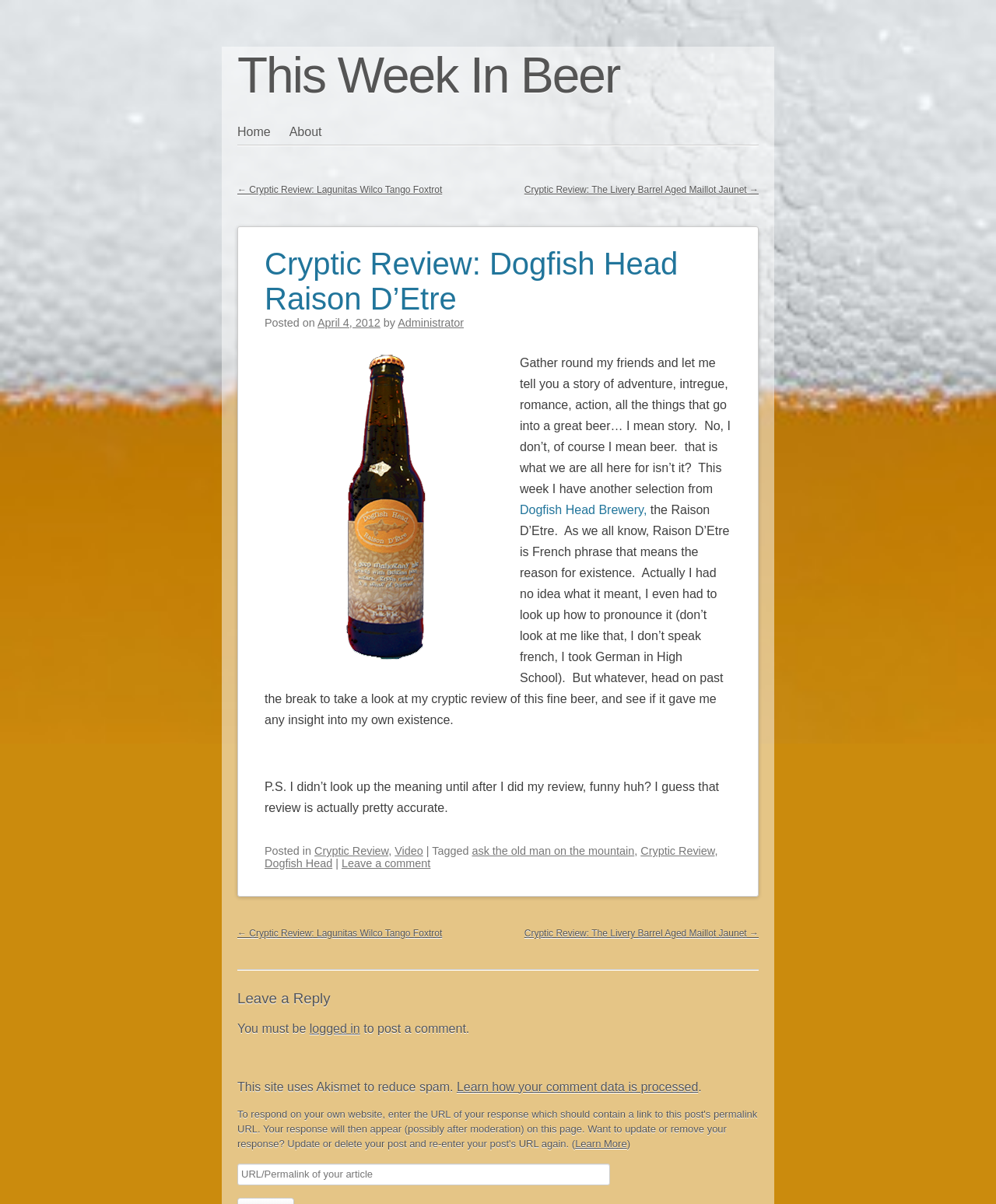Extract the primary header of the webpage and generate its text.

This Week In Beer